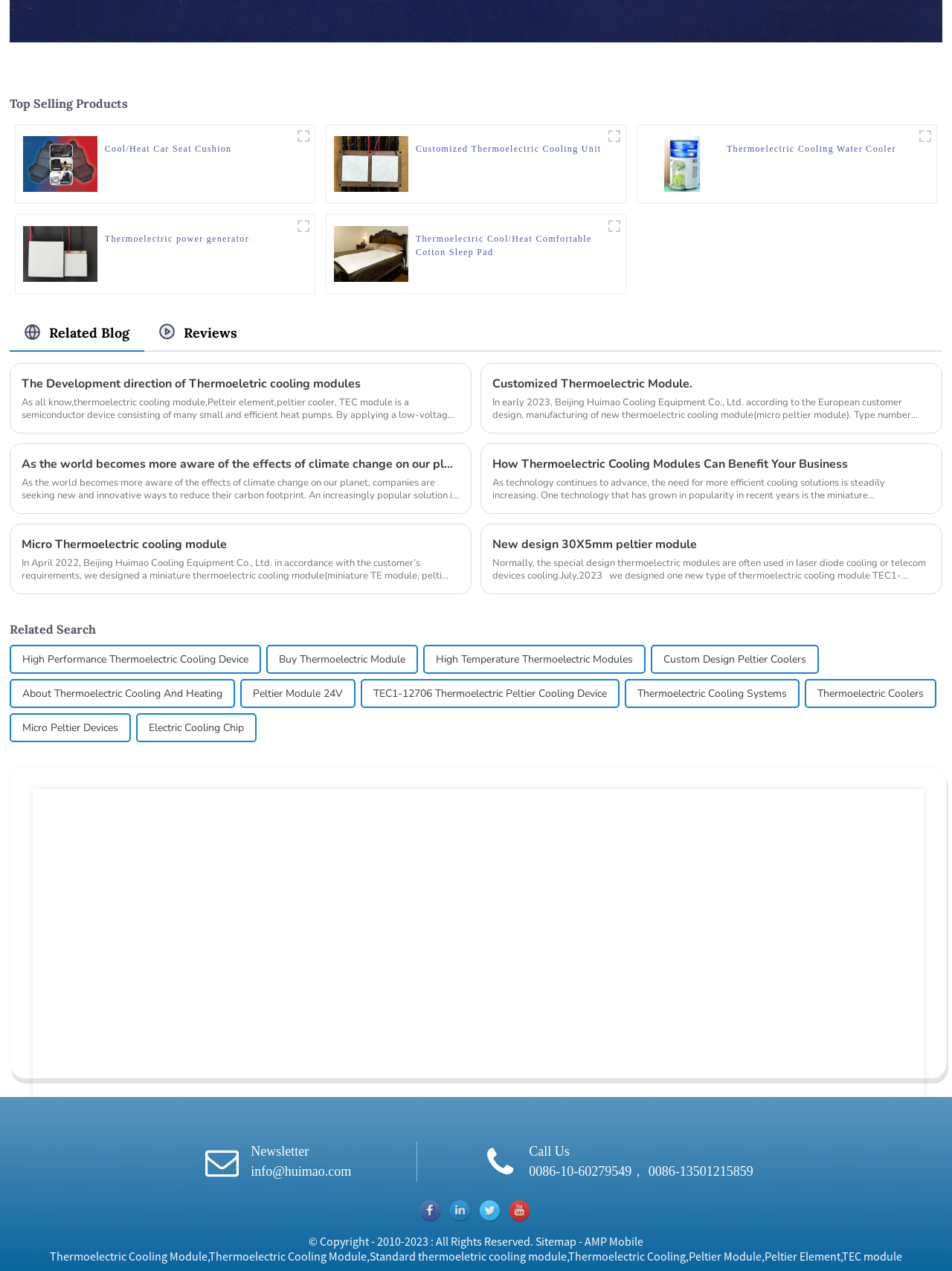Provide the bounding box coordinates of the area you need to click to execute the following instruction: "View the cart".

None